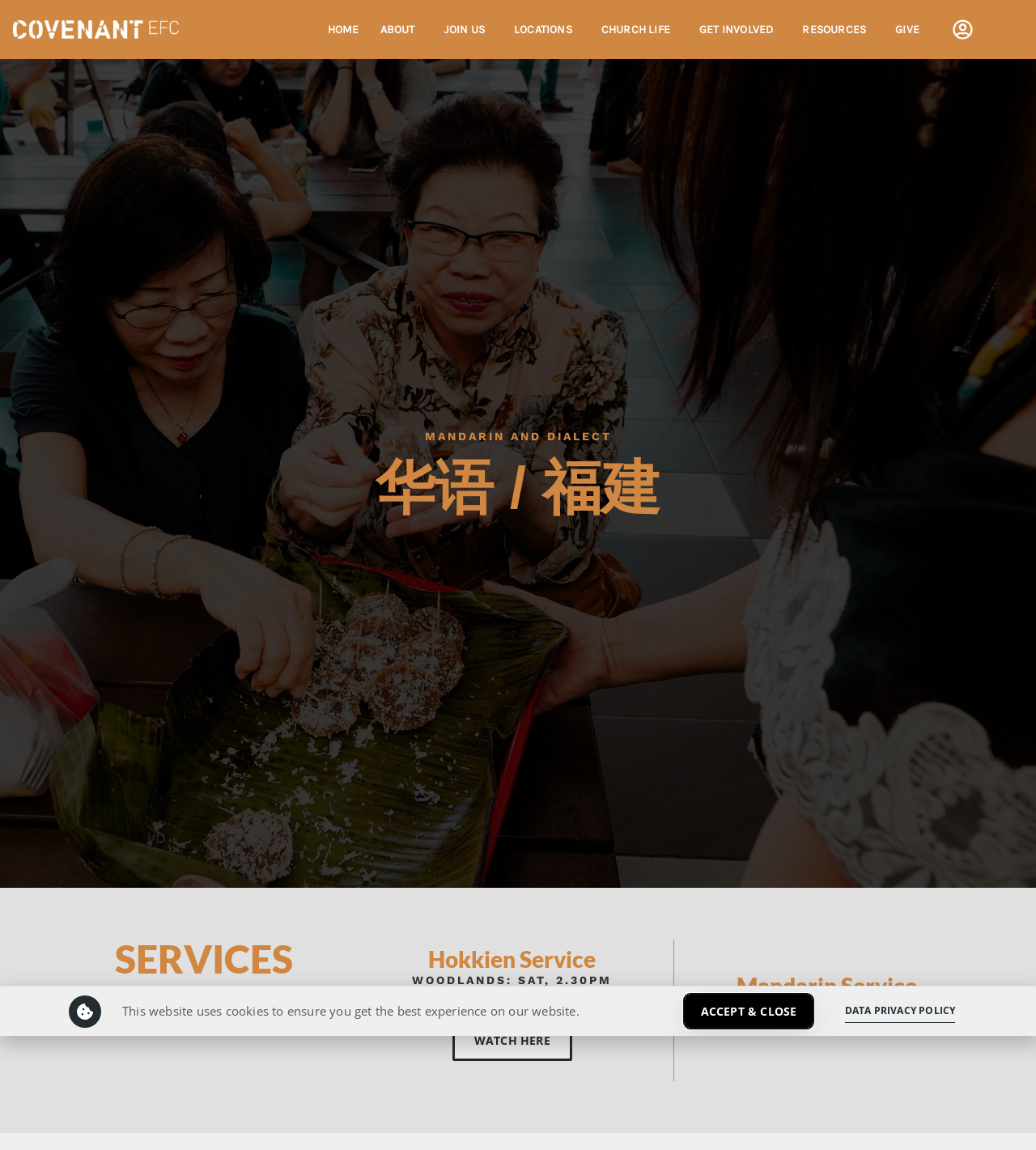What is the name of the church?
Provide a one-word or short-phrase answer based on the image.

Covenant Evangelical Free Church